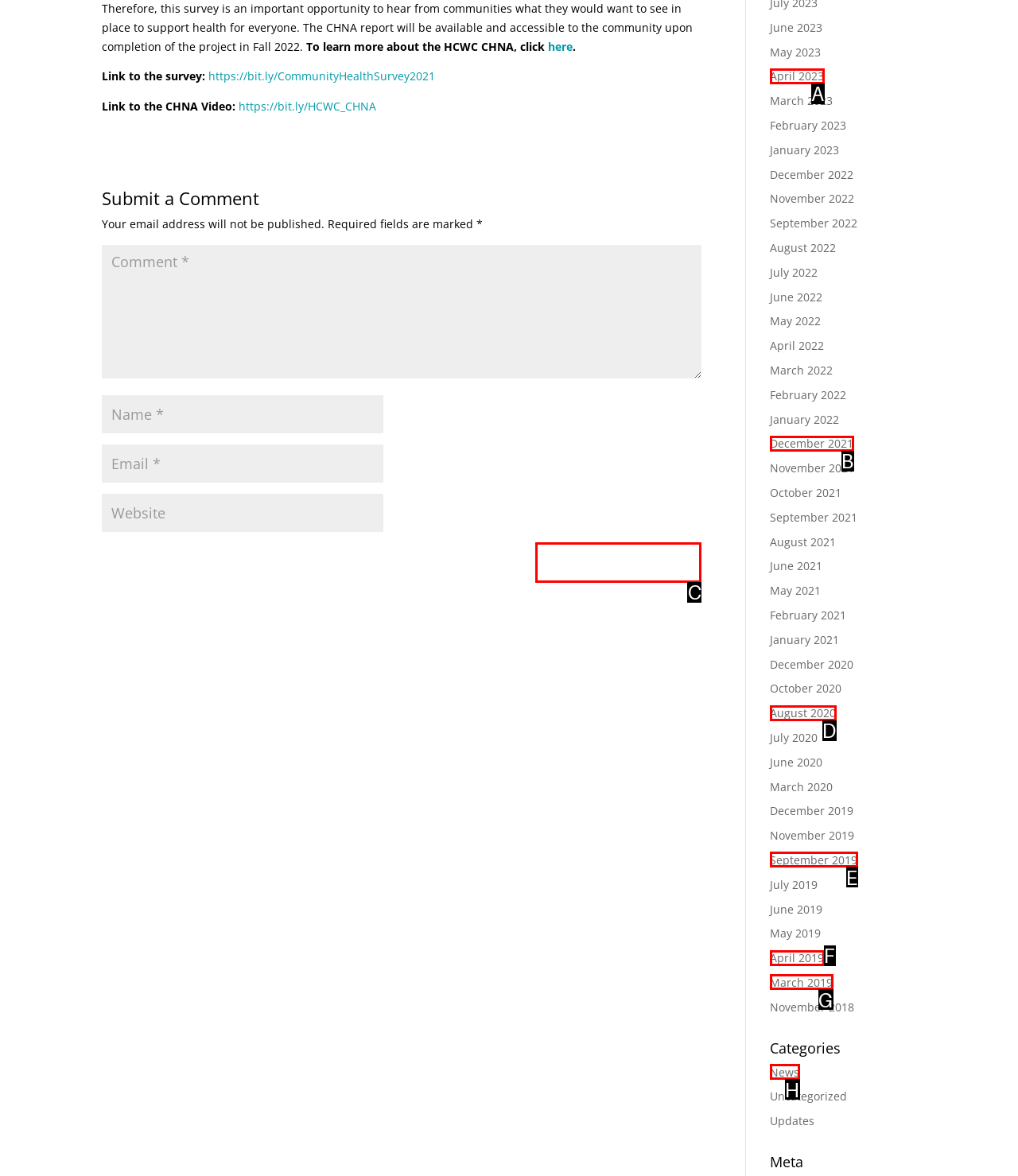Tell me which one HTML element best matches the description: August 2020
Answer with the option's letter from the given choices directly.

D